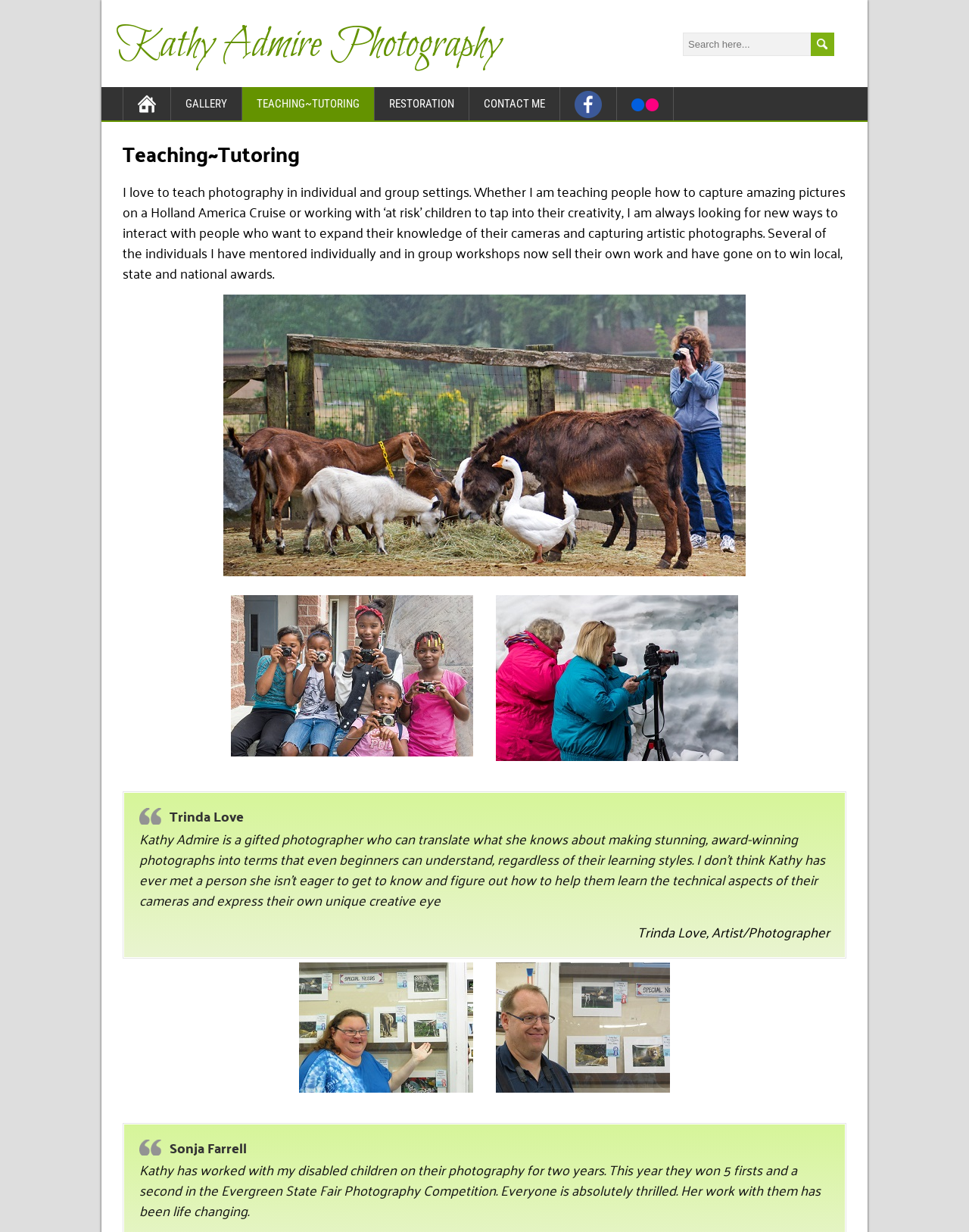Use a single word or phrase to respond to the question:
What is the purpose of the search box?

Search the website